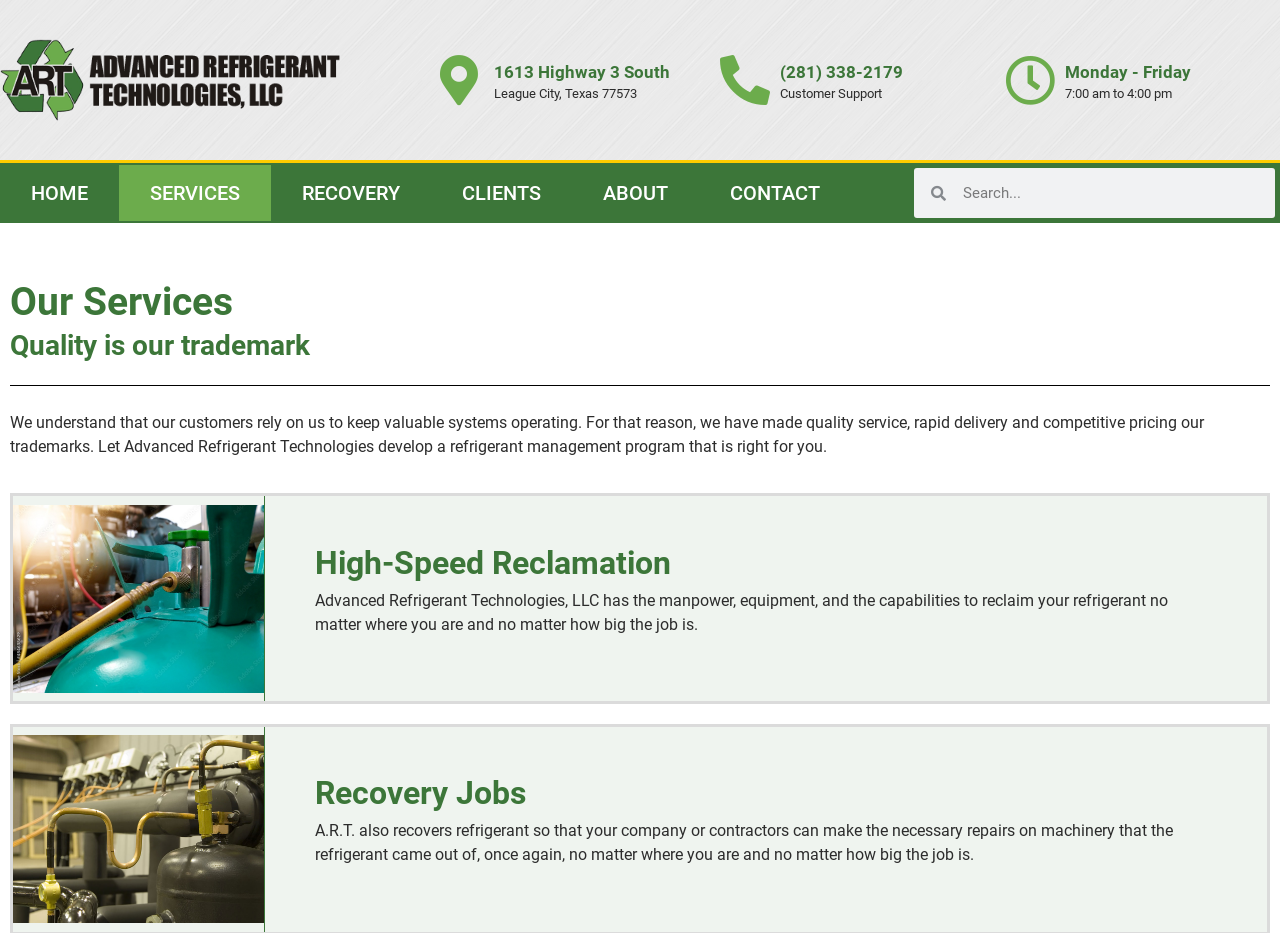Show the bounding box coordinates for the element that needs to be clicked to execute the following instruction: "Go to the HOME page". Provide the coordinates in the form of four float numbers between 0 and 1, i.e., [left, top, right, bottom].

[0.0, 0.177, 0.093, 0.237]